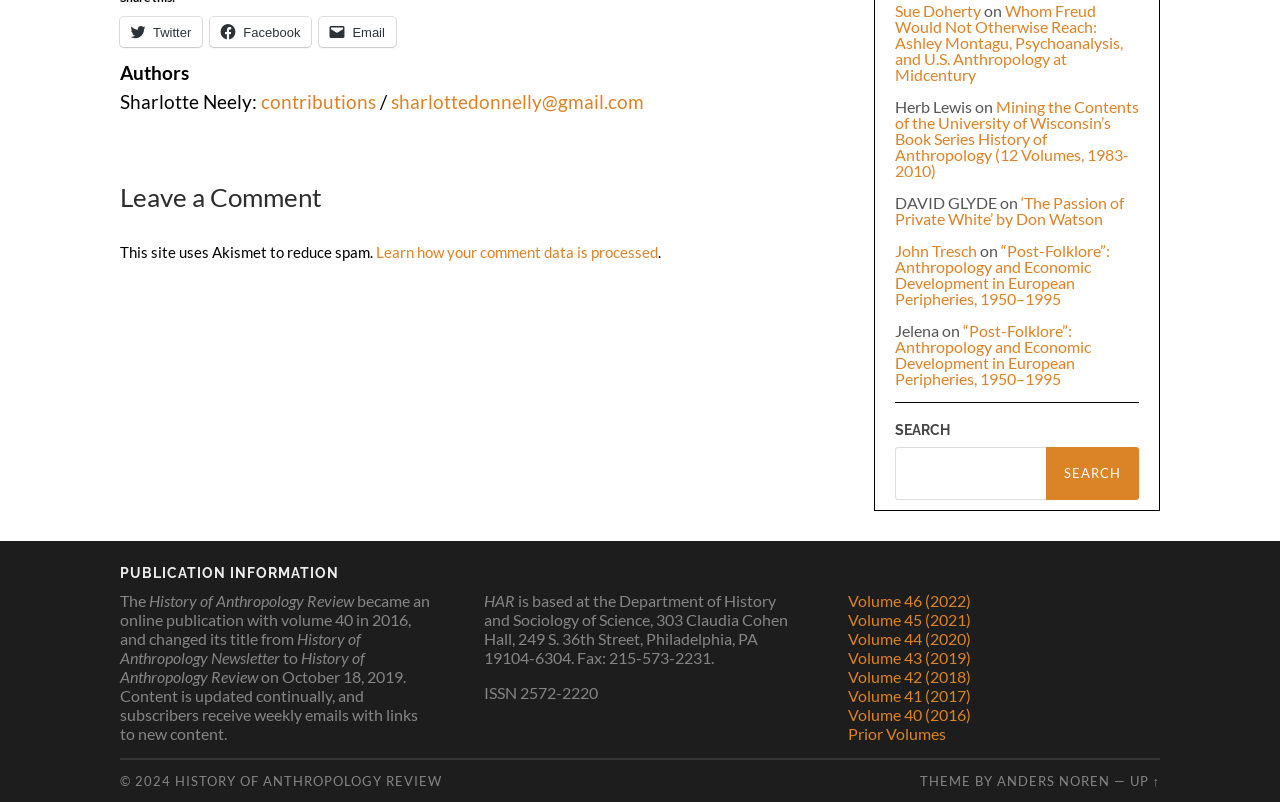What is the copyright year of the website?
Refer to the image and provide a concise answer in one word or phrase.

2024